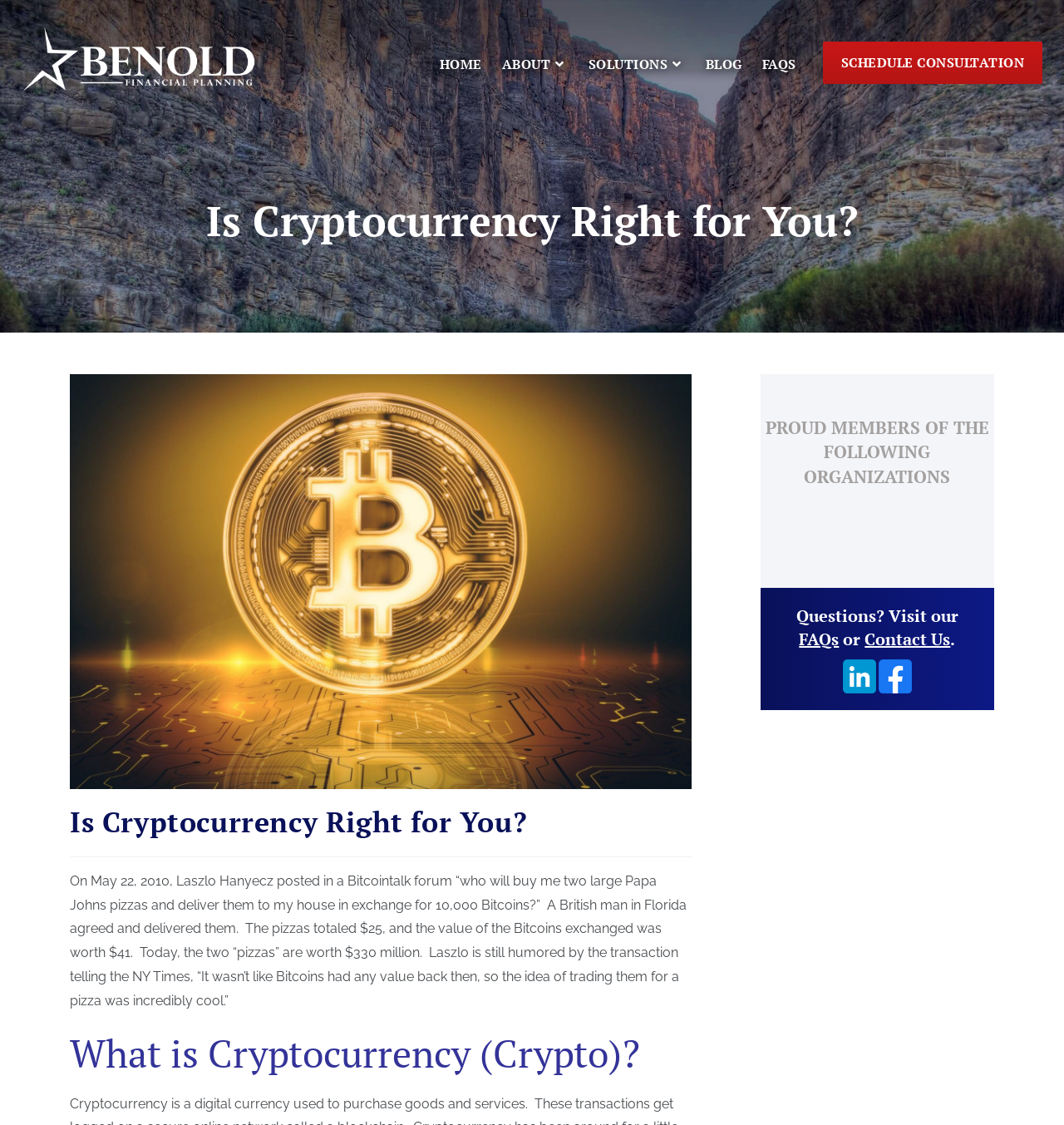What social media platforms can you find Benold Financial Planning on?
Using the information presented in the image, please offer a detailed response to the question.

The social media platforms that Benold Financial Planning can be found on can be determined by looking at the sidebar section of the webpage. There are links to Linkedin and Facebook, accompanied by their respective logos.